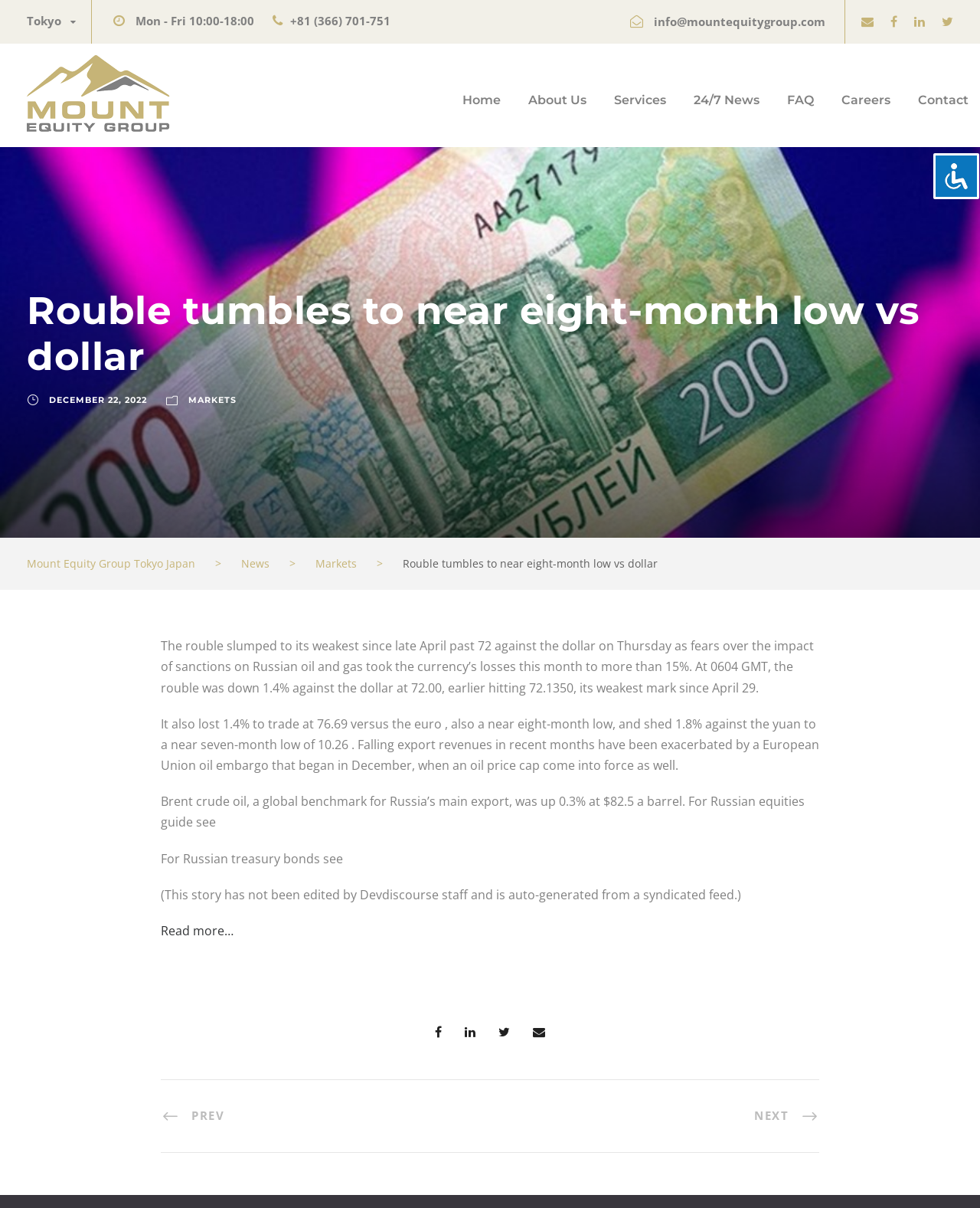Construct a comprehensive description capturing every detail on the webpage.

This webpage appears to be a news article from Mount Equity Group Tokyo Japan. At the top, there is an accessibility icon button on the right side, accompanied by an image of the same icon. Below this, there are three lines of text: "Tokyo", "Mon - Fri 10:00-18:00", and "+81 (366) 701-751", which seem to be contact information. To the right of these lines, there is an email address "info@mountequitygroup.com" and four social media links.

On the left side, there is a logo of Mount Equity Group Japan, which is an image linked to the group's website. Below this, there is a navigation menu with links to "Home", "About Us", "Services", "24/7 News", "FAQ", "Careers", and "Contact".

The main content of the webpage is an article with the title "Rouble tumbles to near eight-month low vs dollar". The article is divided into several paragraphs, discussing the Russian rouble's decline in value against the dollar and euro, and its impact on Russian oil and gas exports. There are also links to related news articles and a "Read more…" link at the bottom.

At the bottom of the page, there are four social media links and two navigation links, "#PREV" and "NEXT$", which likely allow users to navigate to previous and next news articles.